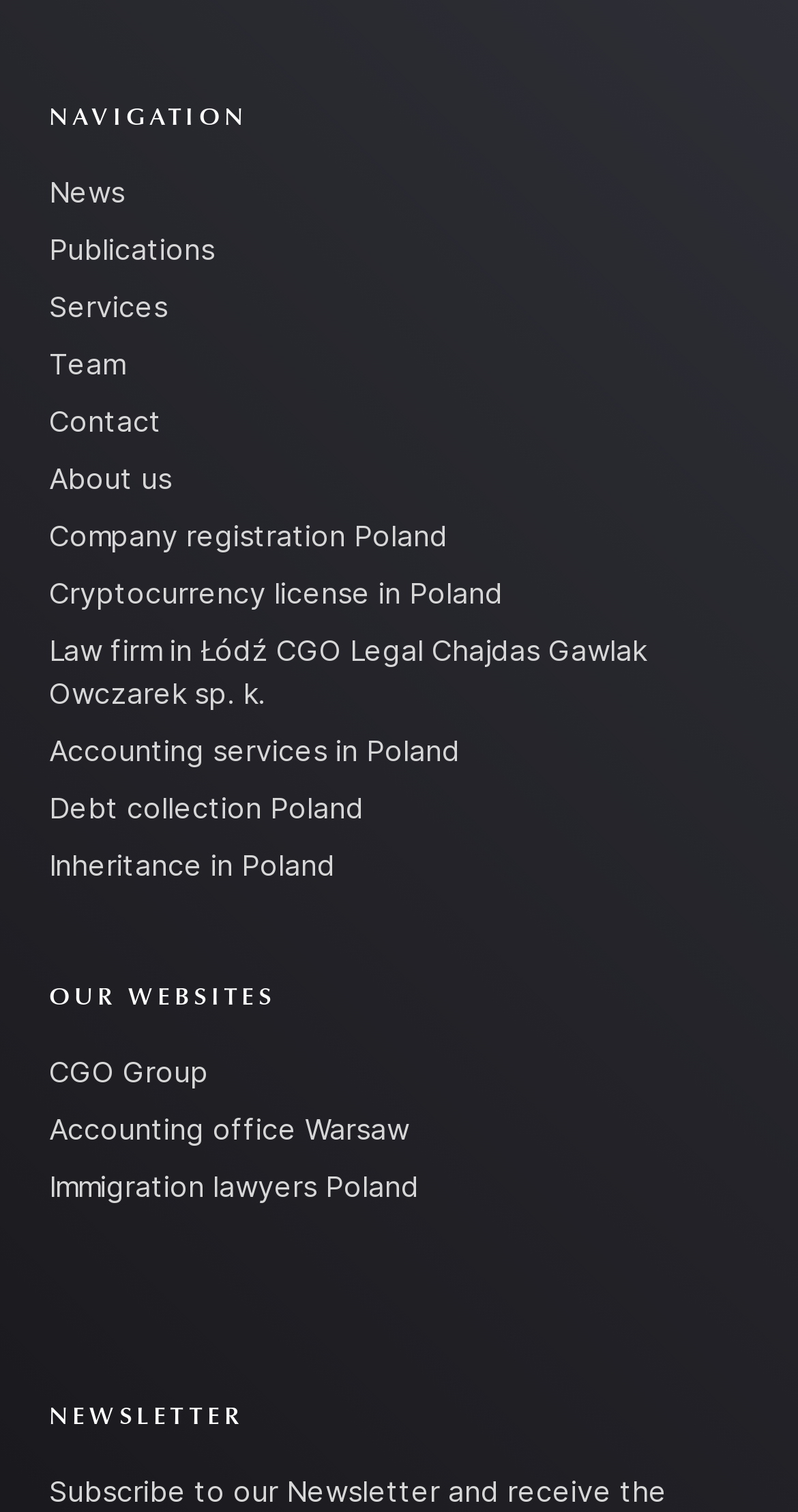How many links are under 'NAVIGATION'?
Refer to the image and provide a concise answer in one word or phrase.

9